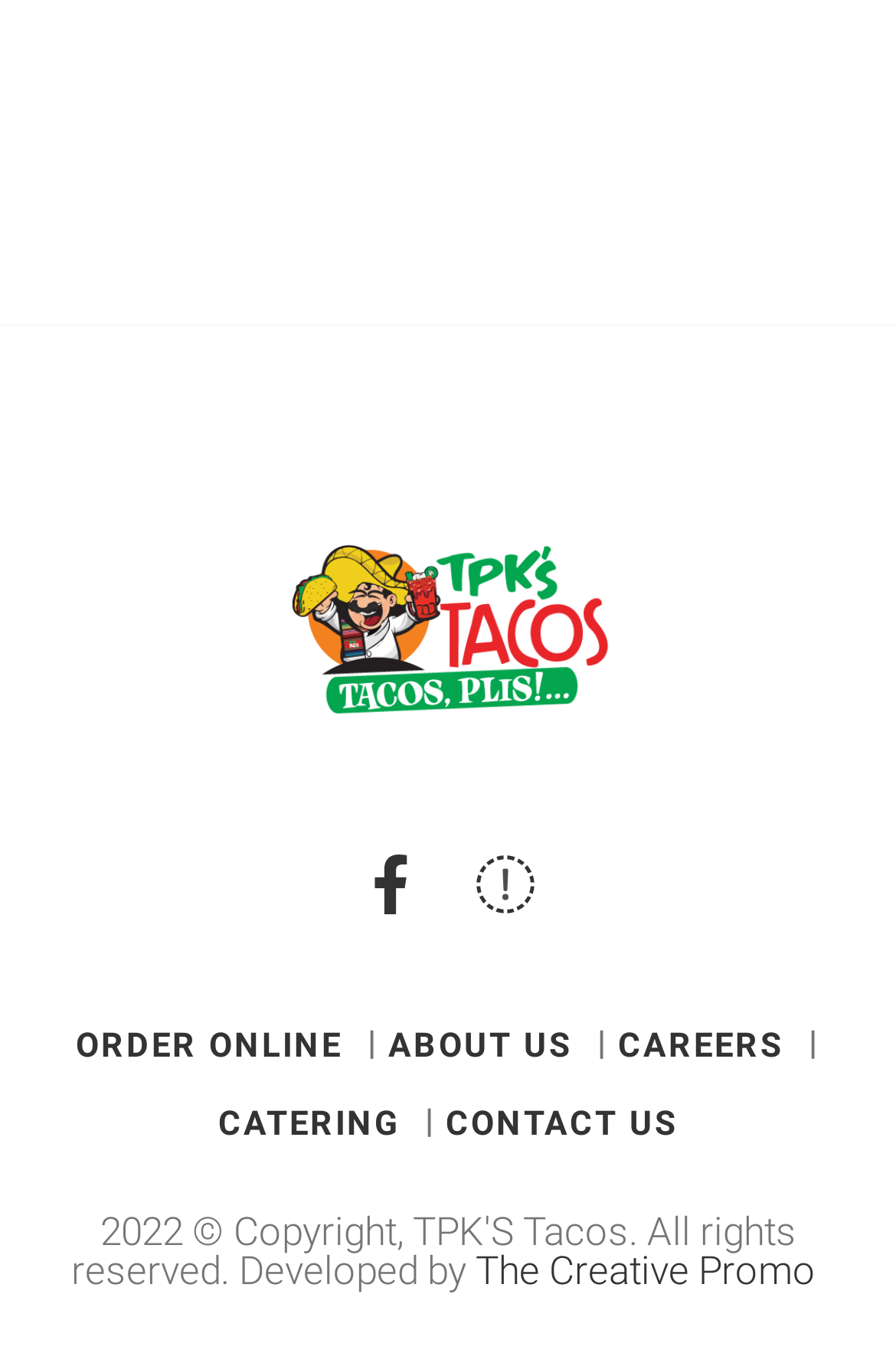Carefully examine the image and provide an in-depth answer to the question: How many main menu items are there?

There are five main menu items, which can be identified by the link elements at the bottom of the page, namely 'ORDER ONLINE', 'ABOUT US', 'CAREERS', 'CATERING', and 'CONTACT US'.